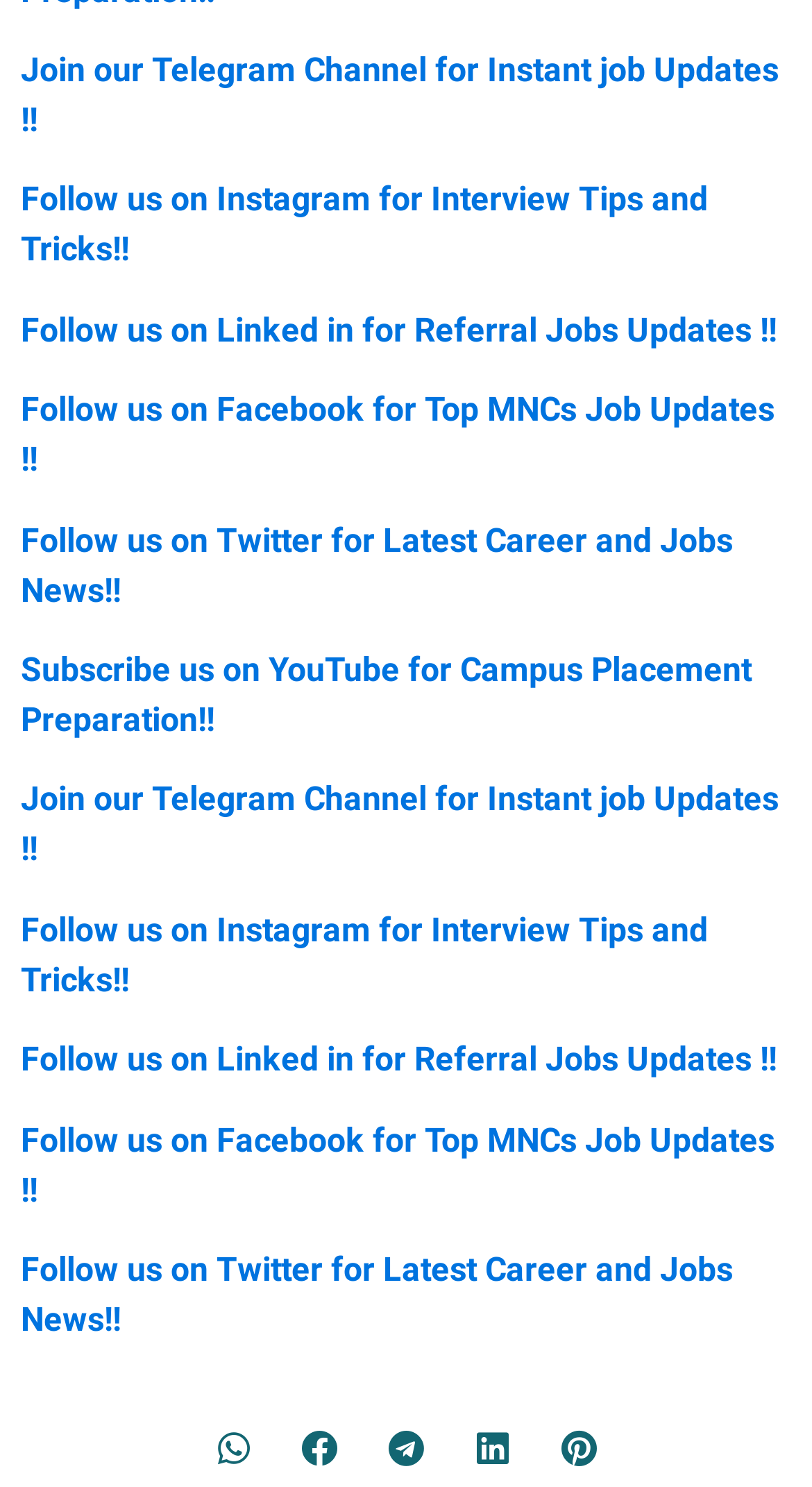How many share buttons are there?
Could you give a comprehensive explanation in response to this question?

I counted the number of buttons with 'Share on' description, which are 5 in total, each corresponding to a different platform (Whatsapp, Facebook, Telegram, LinkedIn, Pinterest).